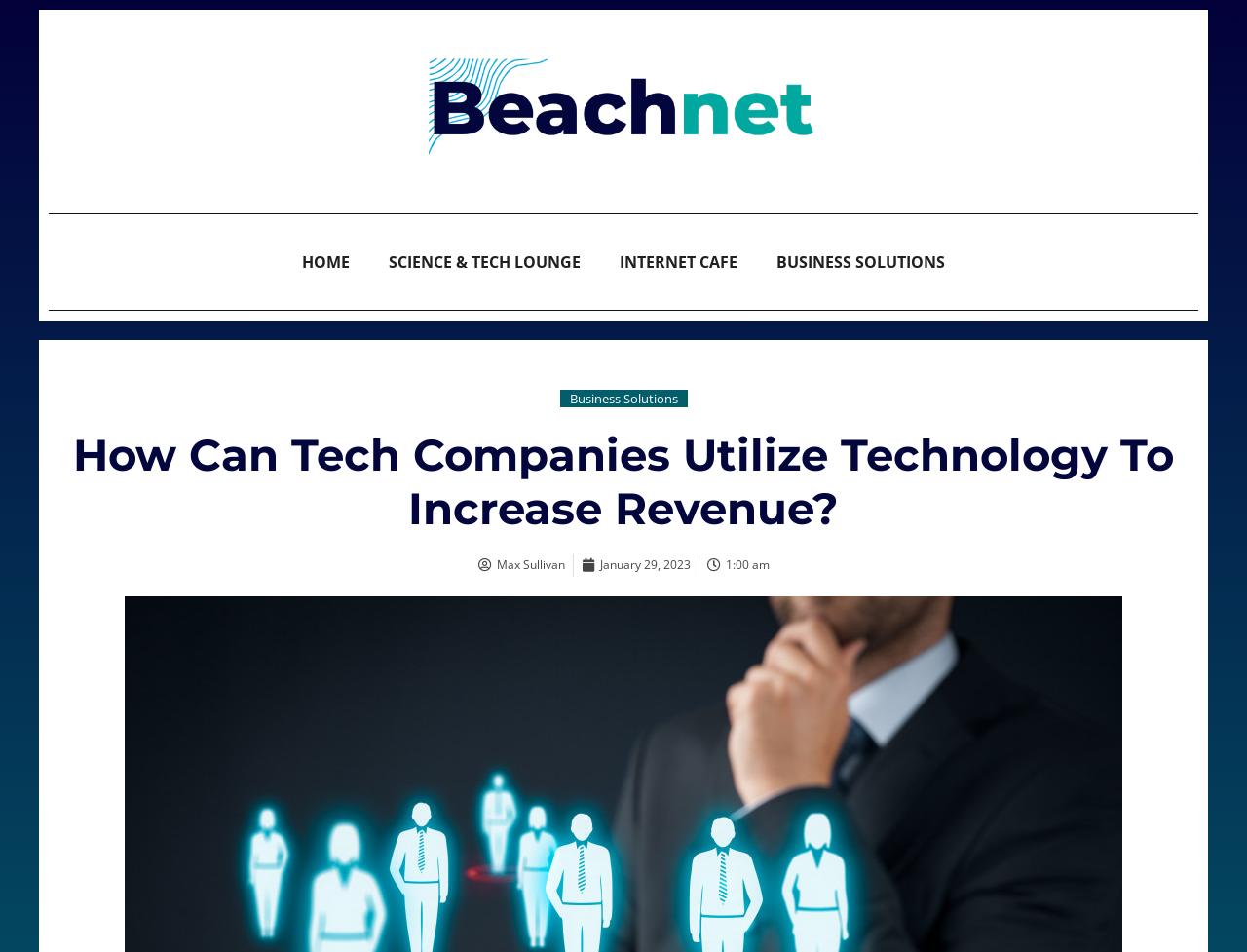Find the bounding box coordinates of the element to click in order to complete this instruction: "go to HOME page". The bounding box coordinates must be four float numbers between 0 and 1, denoted as [left, top, right, bottom].

[0.227, 0.226, 0.296, 0.326]